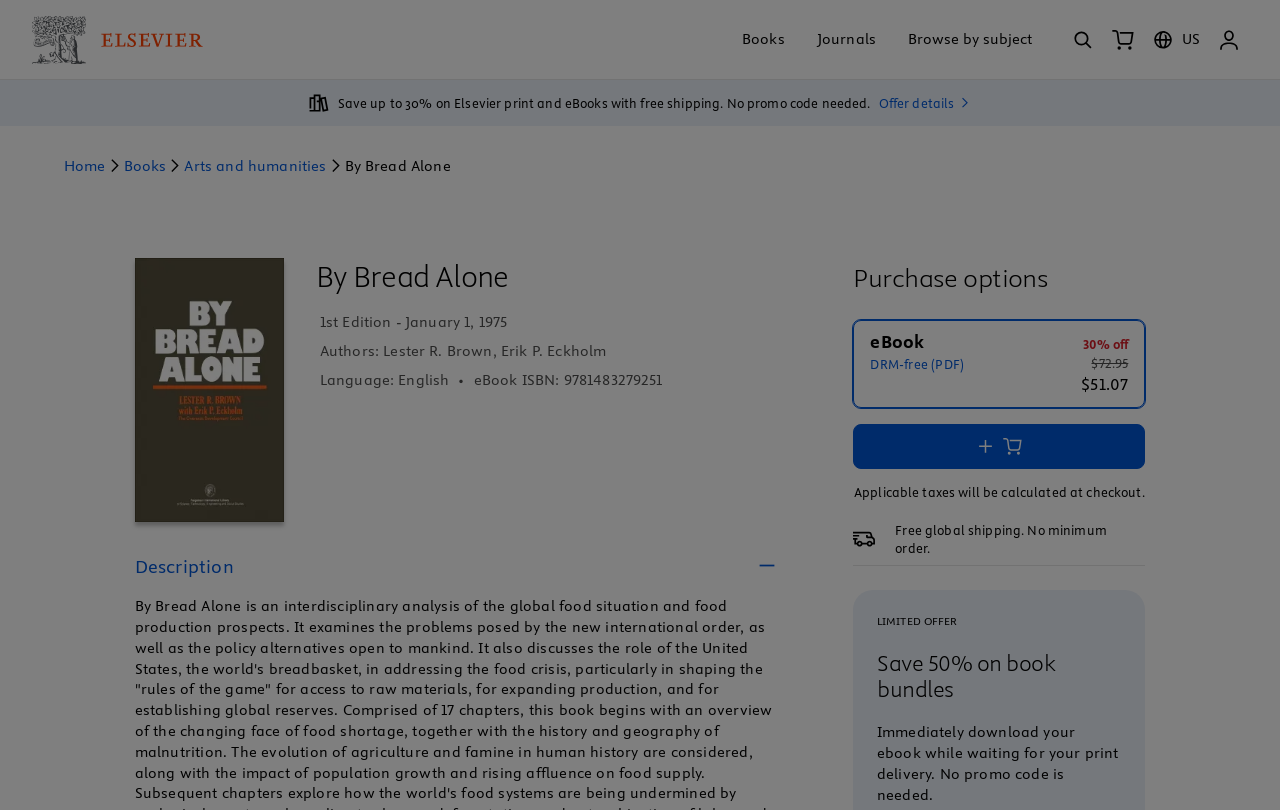Can you determine the bounding box coordinates of the area that needs to be clicked to fulfill the following instruction: "Open the search"?

[0.831, 0.025, 0.861, 0.072]